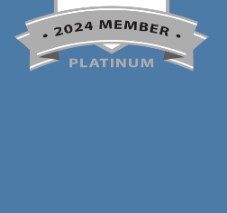What is the level of membership status?
Look at the image and provide a detailed response to the question.

The question asks about the level of membership status indicated on the badge. The caption mentions that the word 'PLATINUM' is displayed below the ribbon, indicating a high level of membership status.